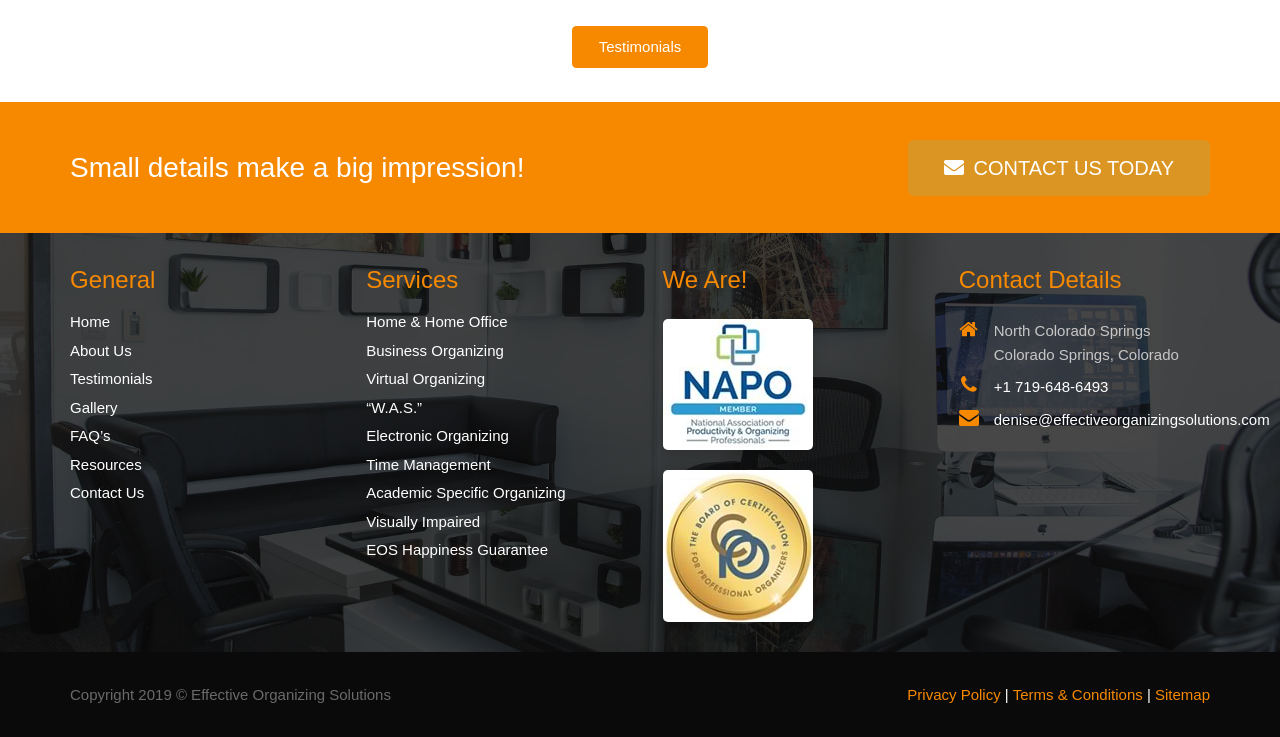Specify the bounding box coordinates of the area to click in order to execute this command: 'Click on '+1 719-648-6493''. The coordinates should consist of four float numbers ranging from 0 to 1, and should be formatted as [left, top, right, bottom].

[0.776, 0.513, 0.866, 0.536]